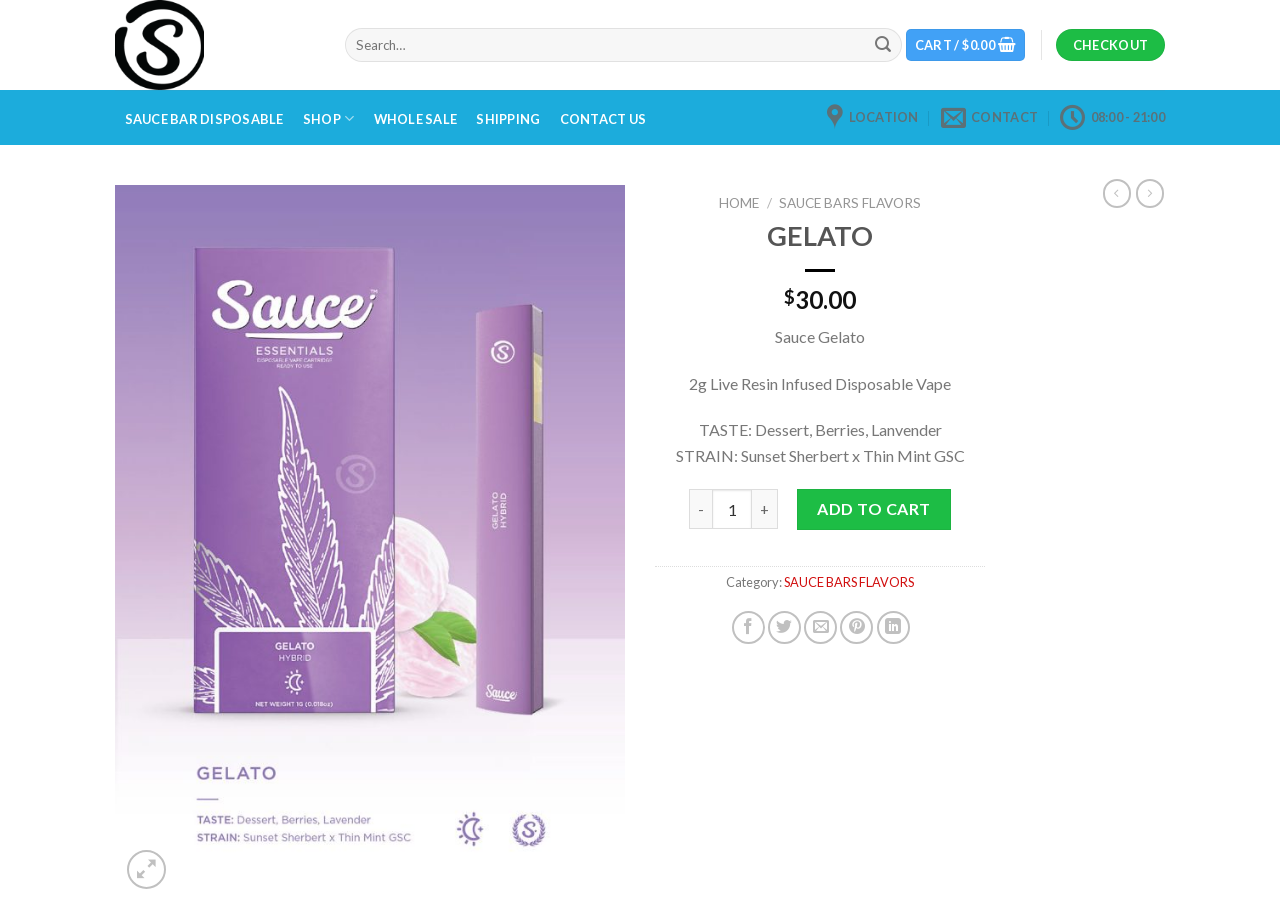What is the name of the product?
Using the picture, provide a one-word or short phrase answer.

Sauce Gelato